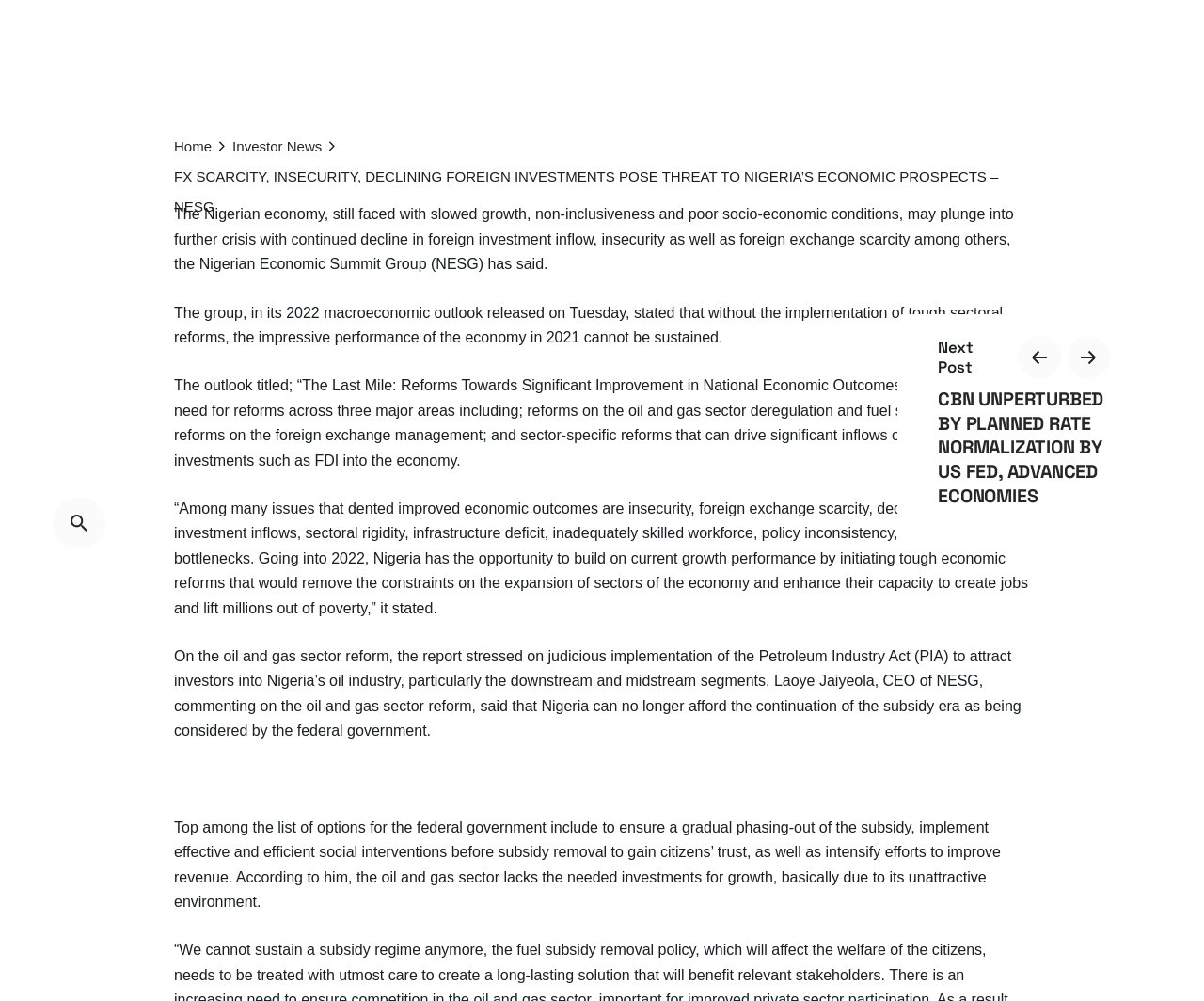Given the description Home, predict the bounding box coordinates of the UI element. Ensure the coordinates are in the format (top-left x, top-left y, bottom-right x, bottom-right y) and all values are between 0 and 1.

[0.145, 0.138, 0.176, 0.154]